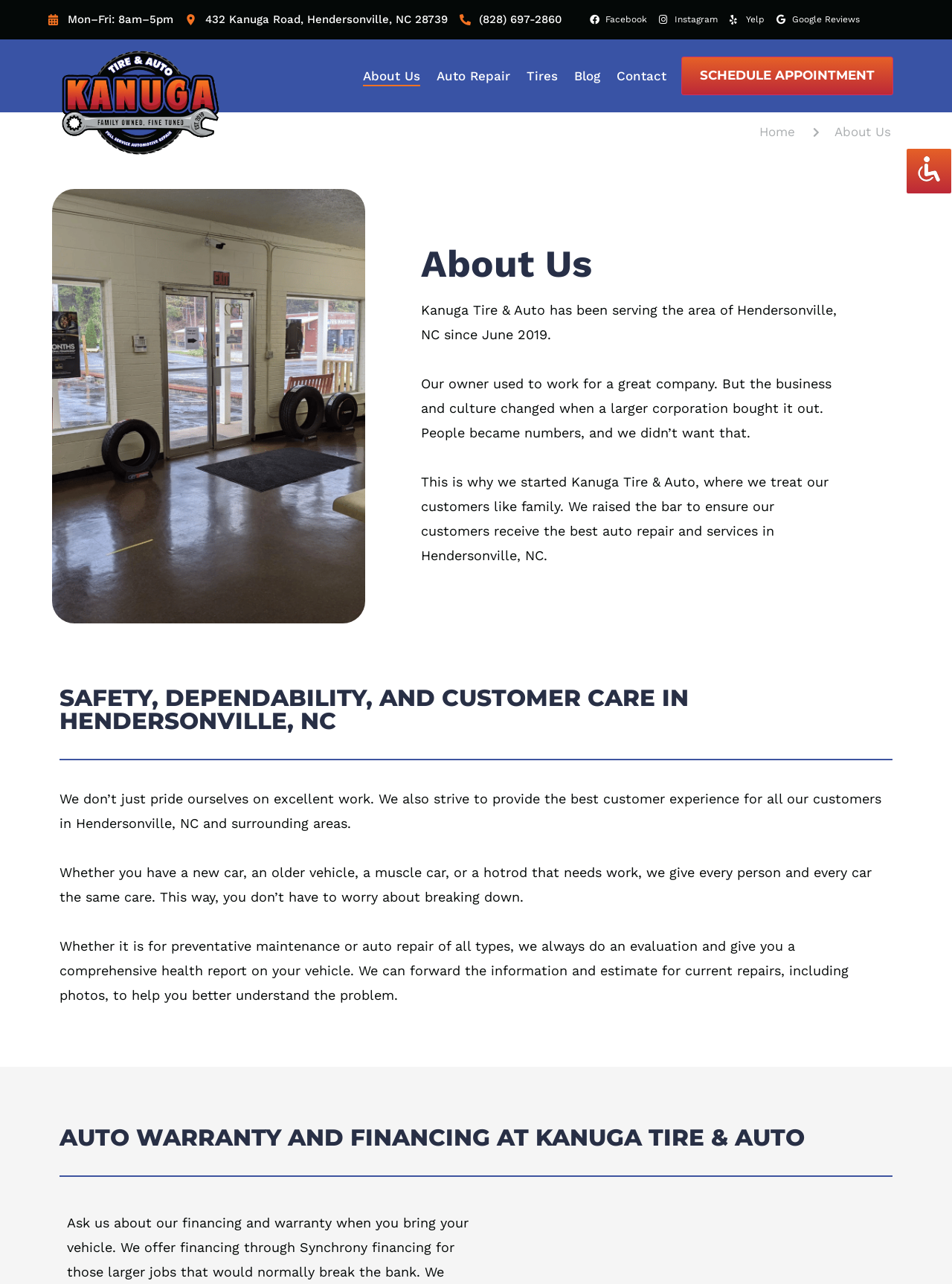Find the bounding box coordinates for the area that must be clicked to perform this action: "Visit the 'About Us' page".

[0.381, 0.051, 0.442, 0.067]